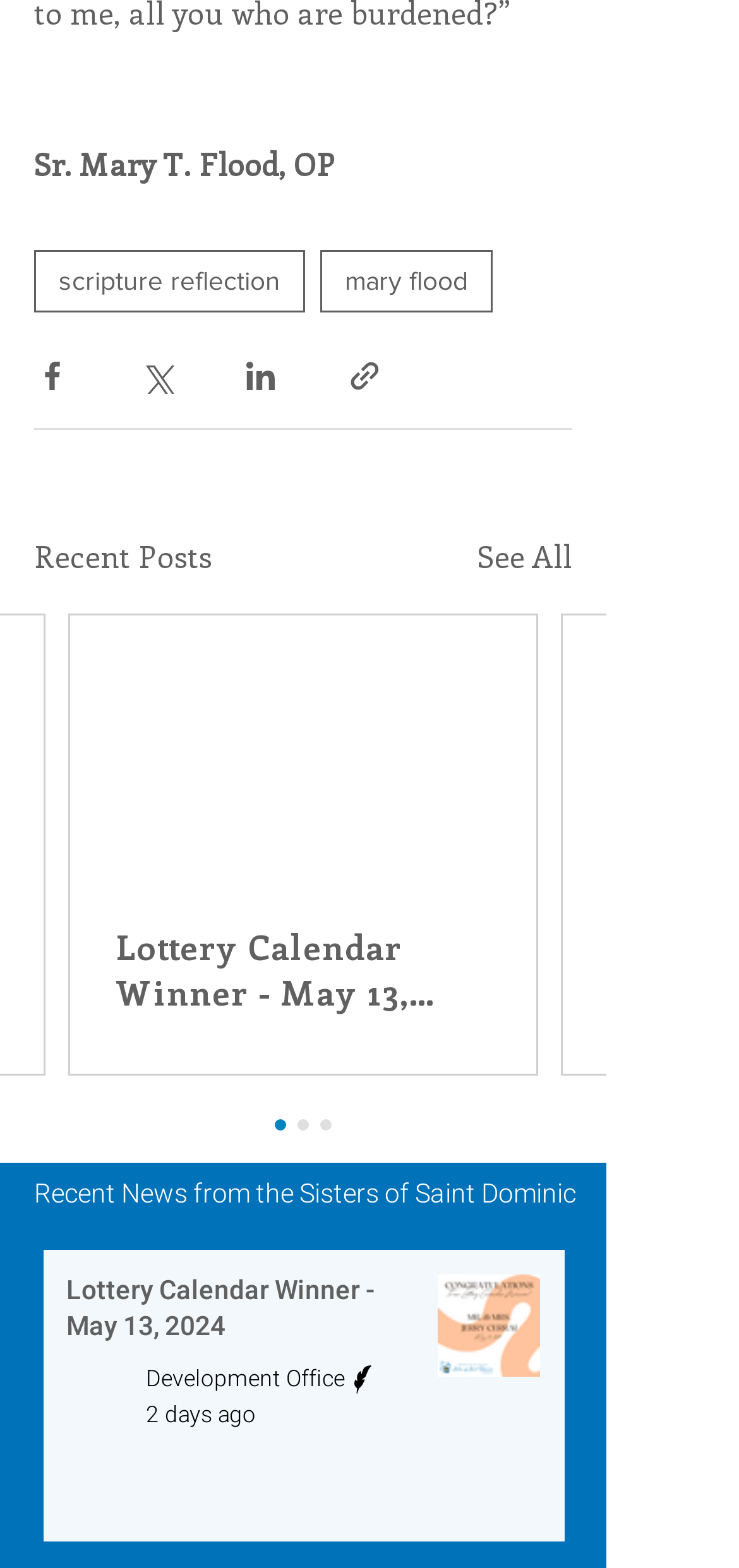Kindly provide the bounding box coordinates of the section you need to click on to fulfill the given instruction: "Read the 'Recent Posts'".

[0.046, 0.341, 0.287, 0.37]